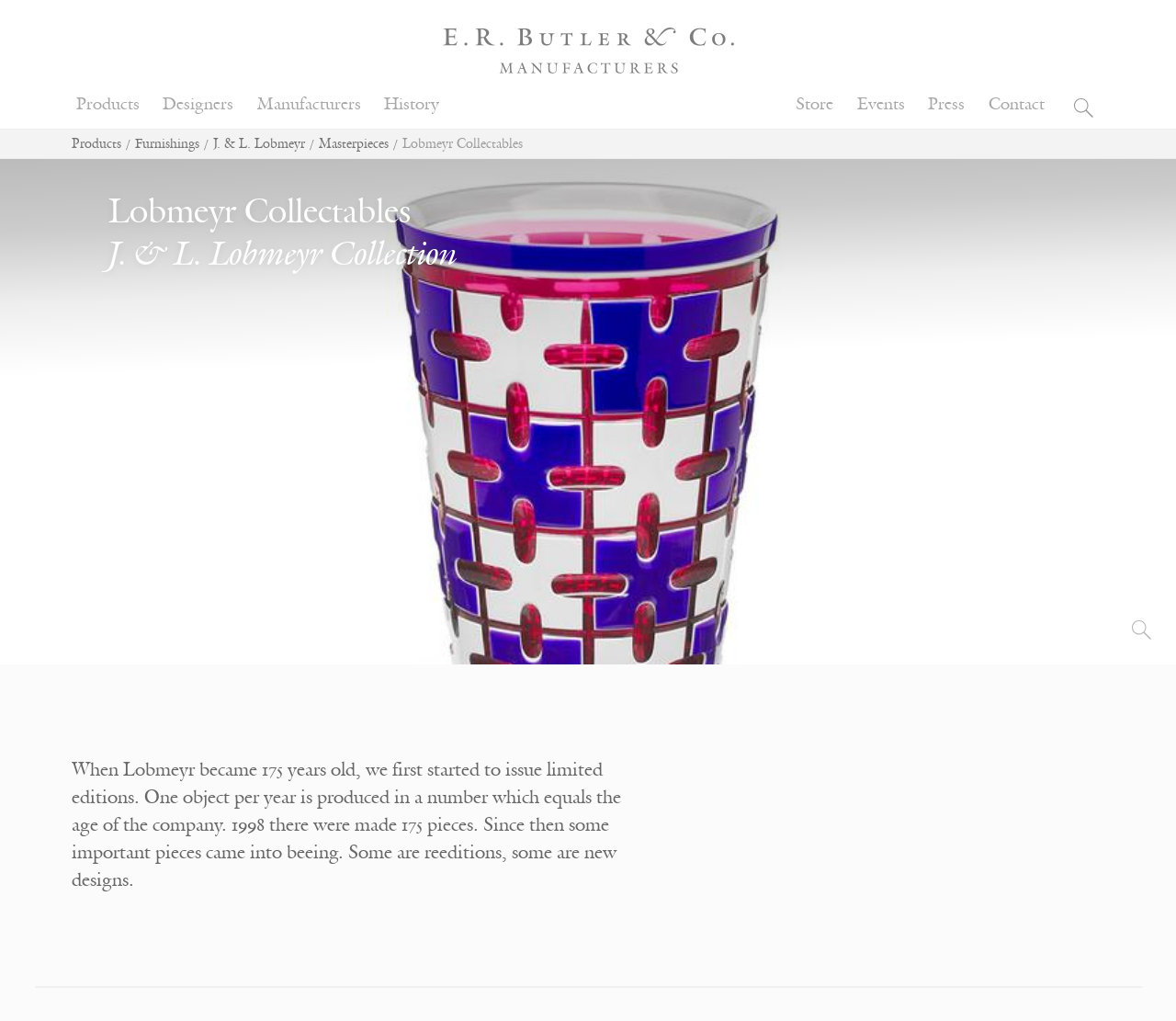Please find and report the bounding box coordinates of the element to click in order to perform the following action: "visit erbutler.com". The coordinates should be expressed as four float numbers between 0 and 1, in the format [left, top, right, bottom].

[0.0, 0.027, 1.0, 0.072]